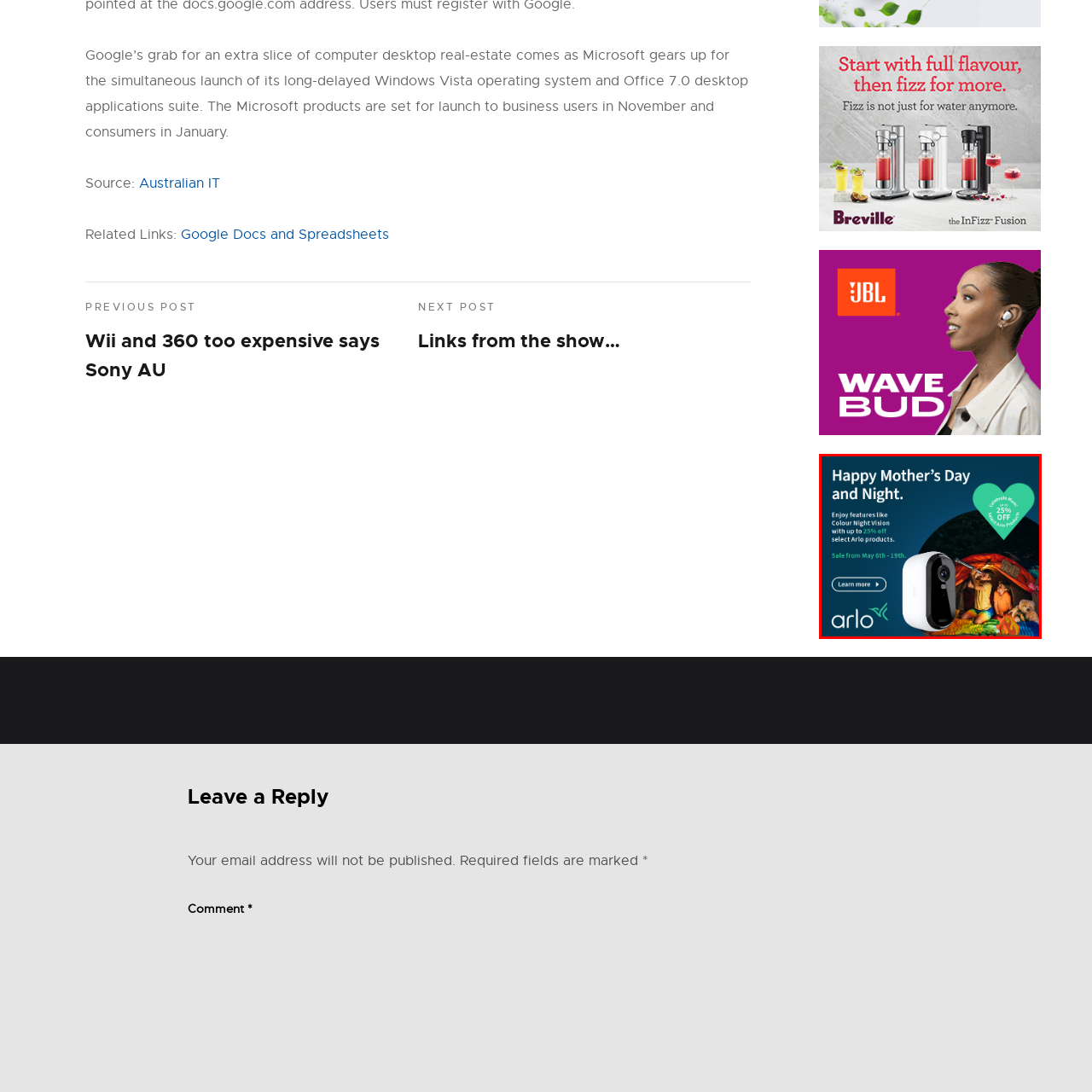Detail the scene within the red-bordered box in the image, including all relevant features and actions.

The image promotes Arlo's special Mother's Day sale, highlighting their security products. The caption reads: "Happy Mother’s Day and Night. Enjoy features like Colour Night Vision with up to 25% off select Arlo products. Sale runs from May 6th to May 19th. Discover how Arlo can enhance your home security. Learn more about their offerings." The image features a sleek Arlo camera on the left, paired with a vibrant, inviting background that suggests a cozy family moment, underlining the theme of safety and care for loved ones.